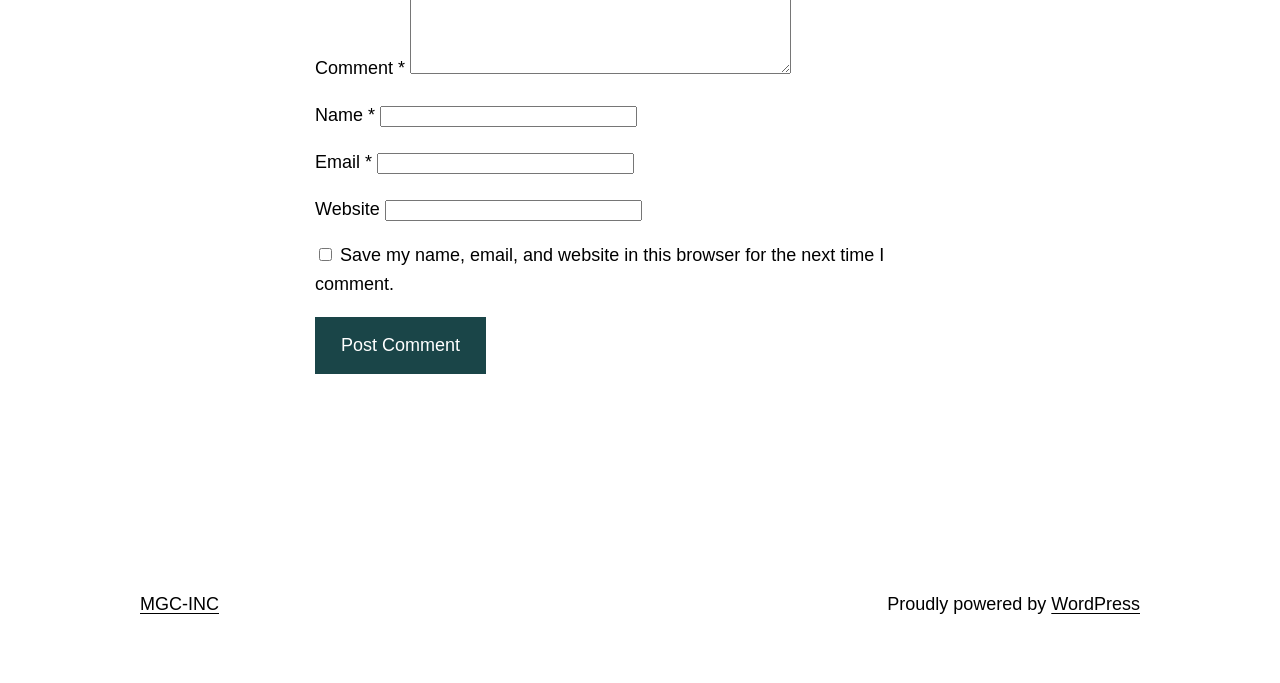What is the website powered by?
Please utilize the information in the image to give a detailed response to the question.

The website's footer contains a link to 'WordPress', which is labeled as 'Proudly powered by'. This suggests that the website is built using the WordPress platform.